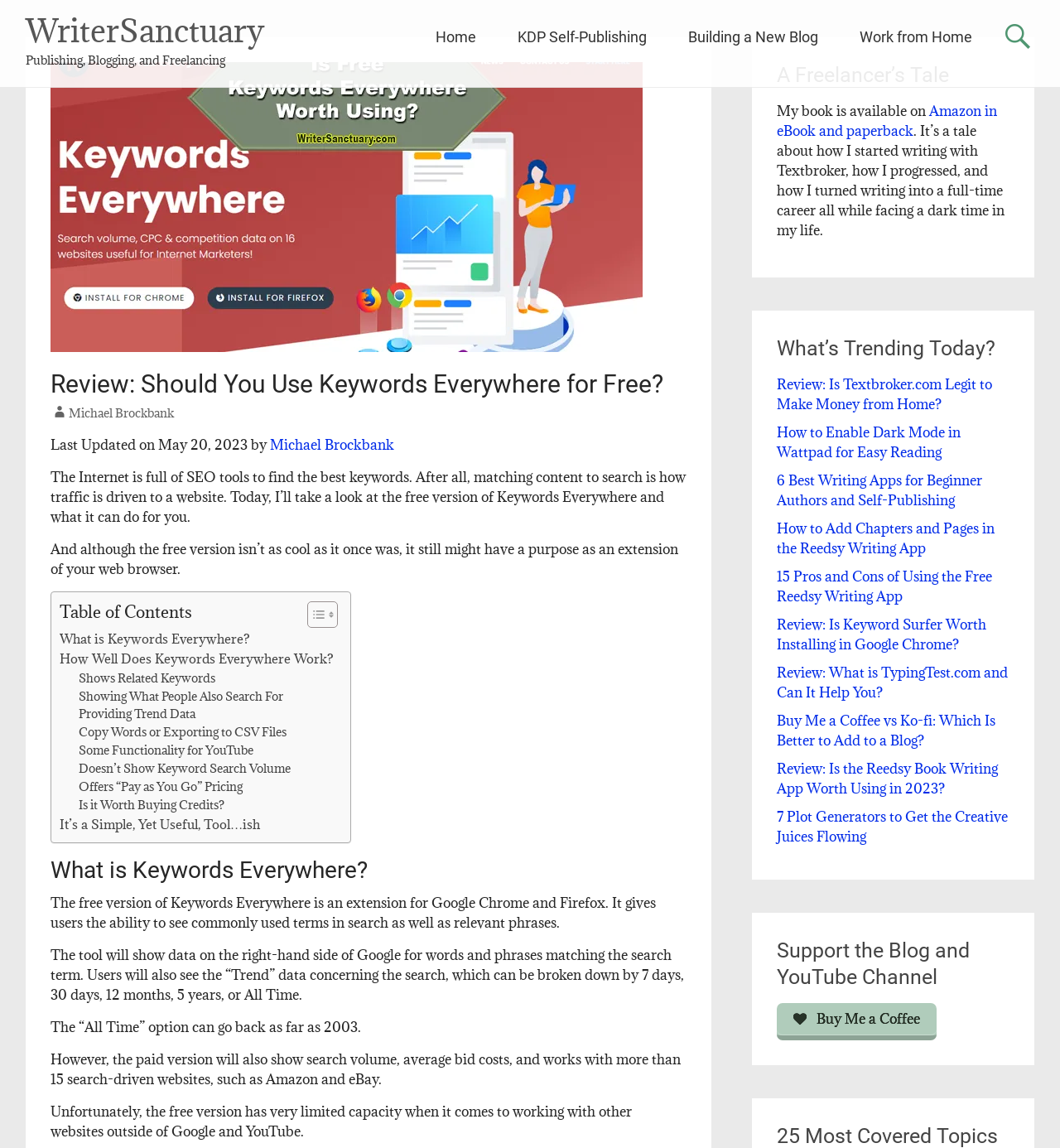Provide the bounding box coordinates, formatted as (top-left x, top-left y, bottom-right x, bottom-right y), with all values being floating point numbers between 0 and 1. Identify the bounding box of the UI element that matches the description: Building a New Blog

[0.63, 0.013, 0.791, 0.052]